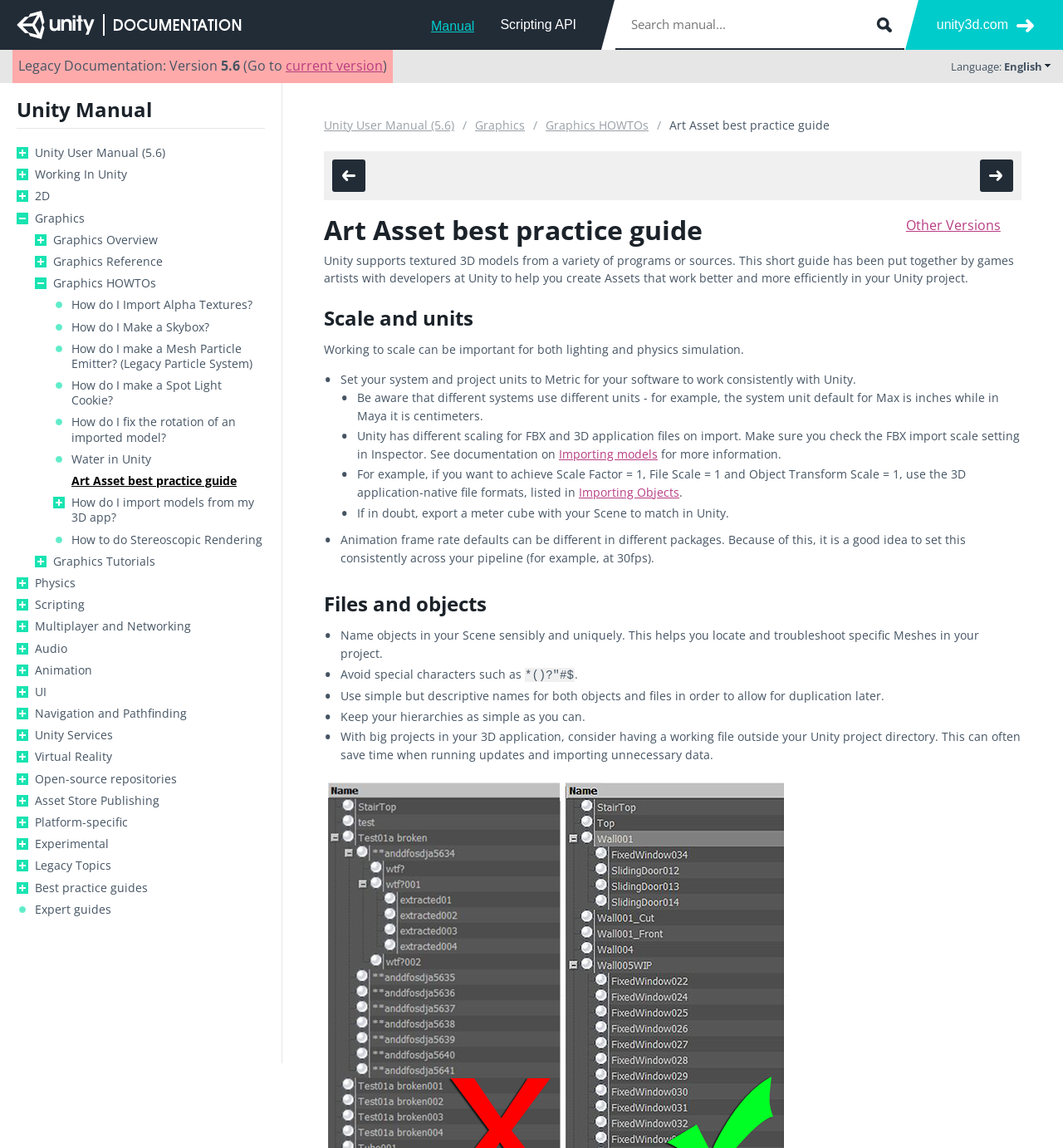Provide a brief response to the question using a single word or phrase: 
What is the topic of the current page?

Art Asset best practice guide